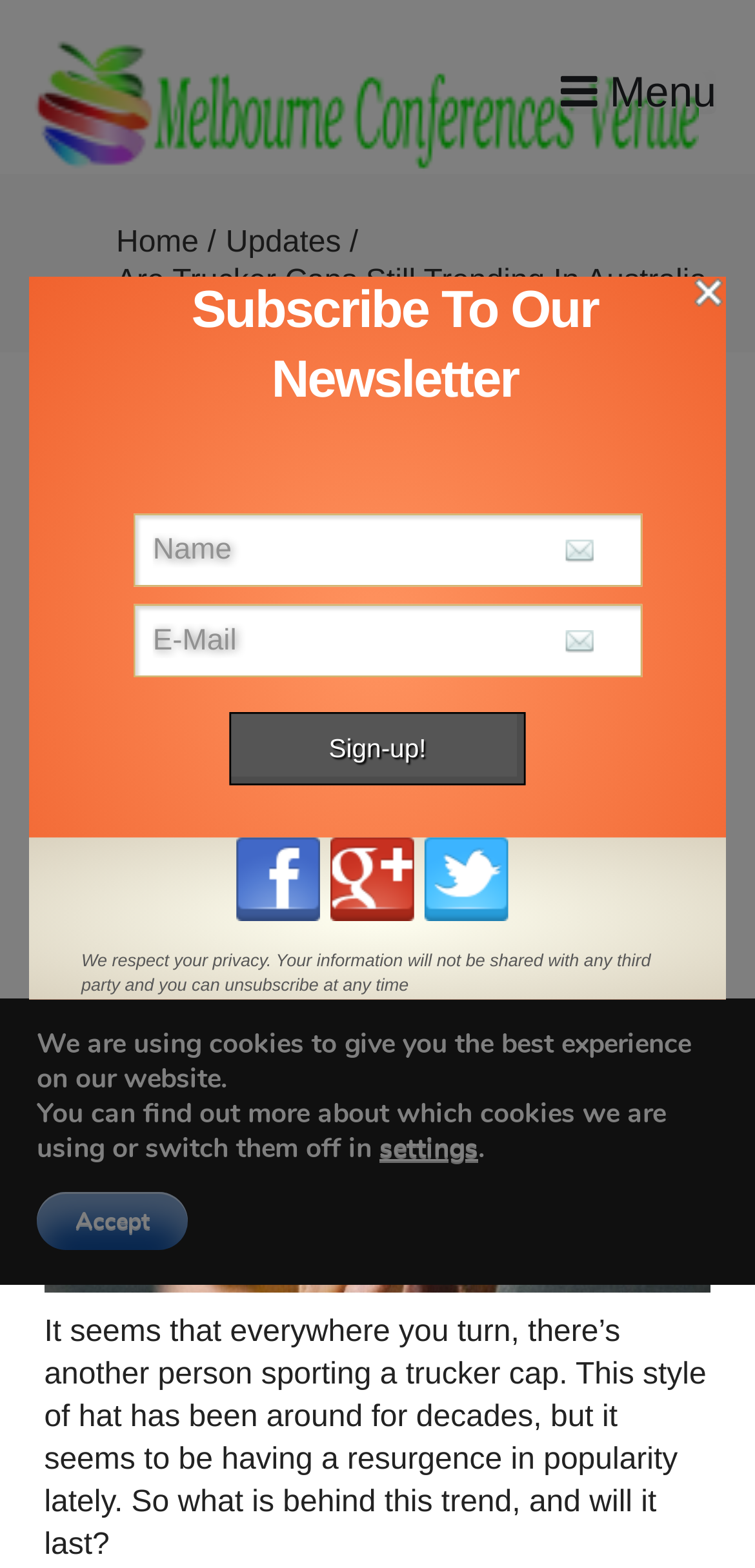What is the topic of the article?
Examine the image and give a concise answer in one word or a short phrase.

Trucker caps trend